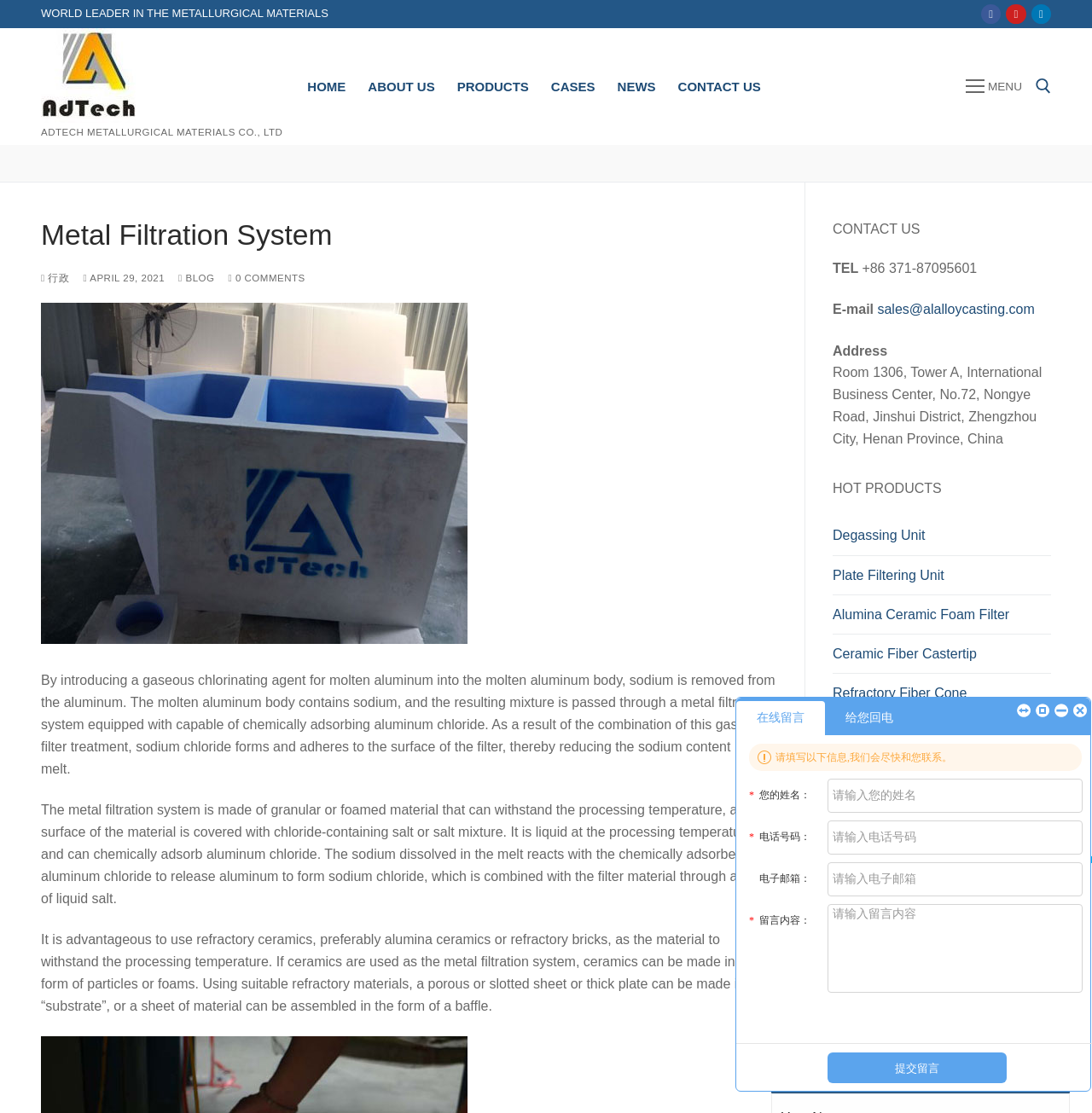What products are listed under HOT PRODUCTS?
Observe the image and answer the question with a one-word or short phrase response.

Degassing Unit, Plate Filtering Unit, etc.